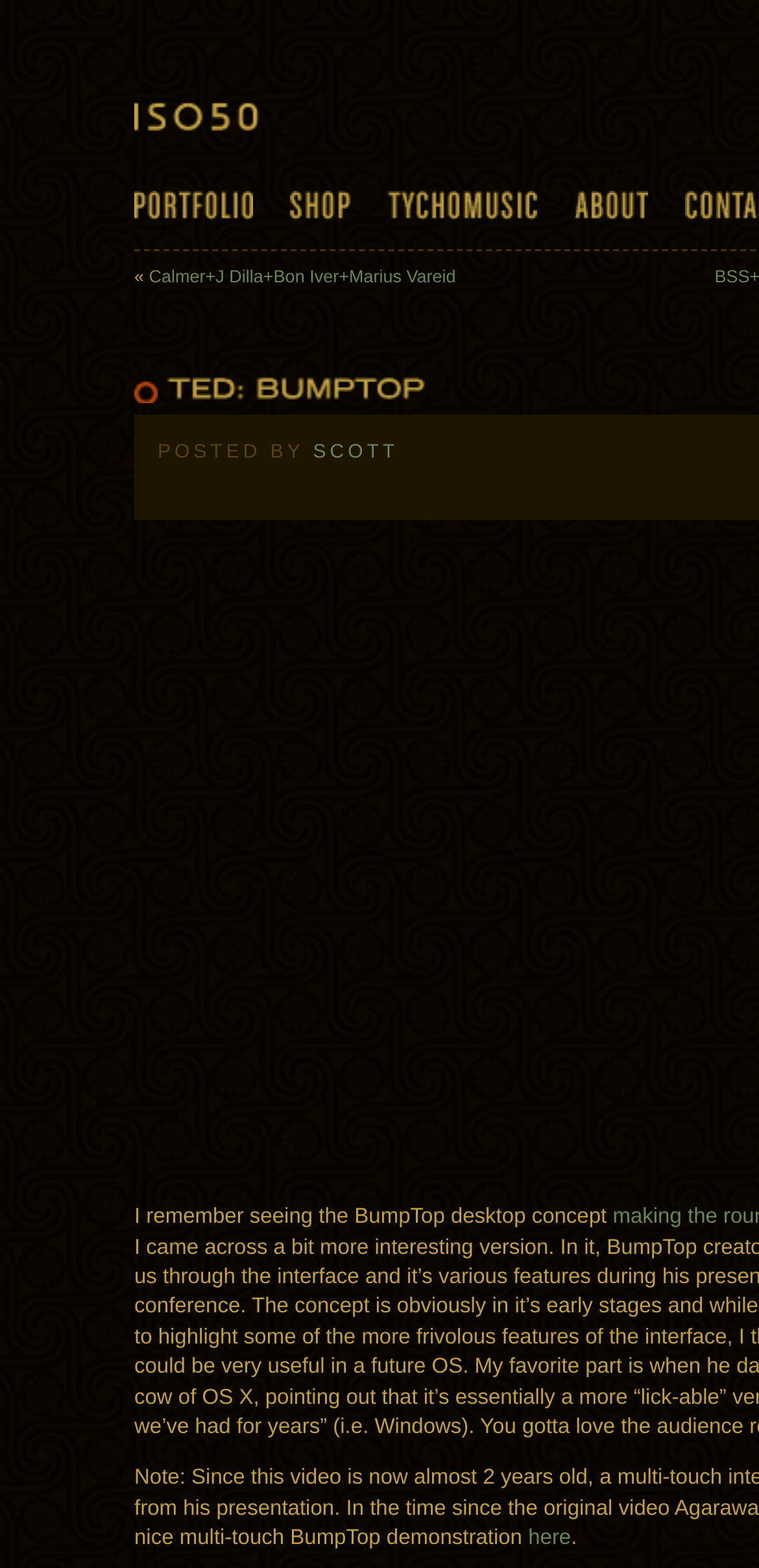How many links are in the top navigation menu?
Examine the image and provide an in-depth answer to the question.

The top navigation menu contains links to 'Portfolio', 'Shop', 'Tycho Music', and 'About'. These links are located at the top of the webpage, and there are four of them.